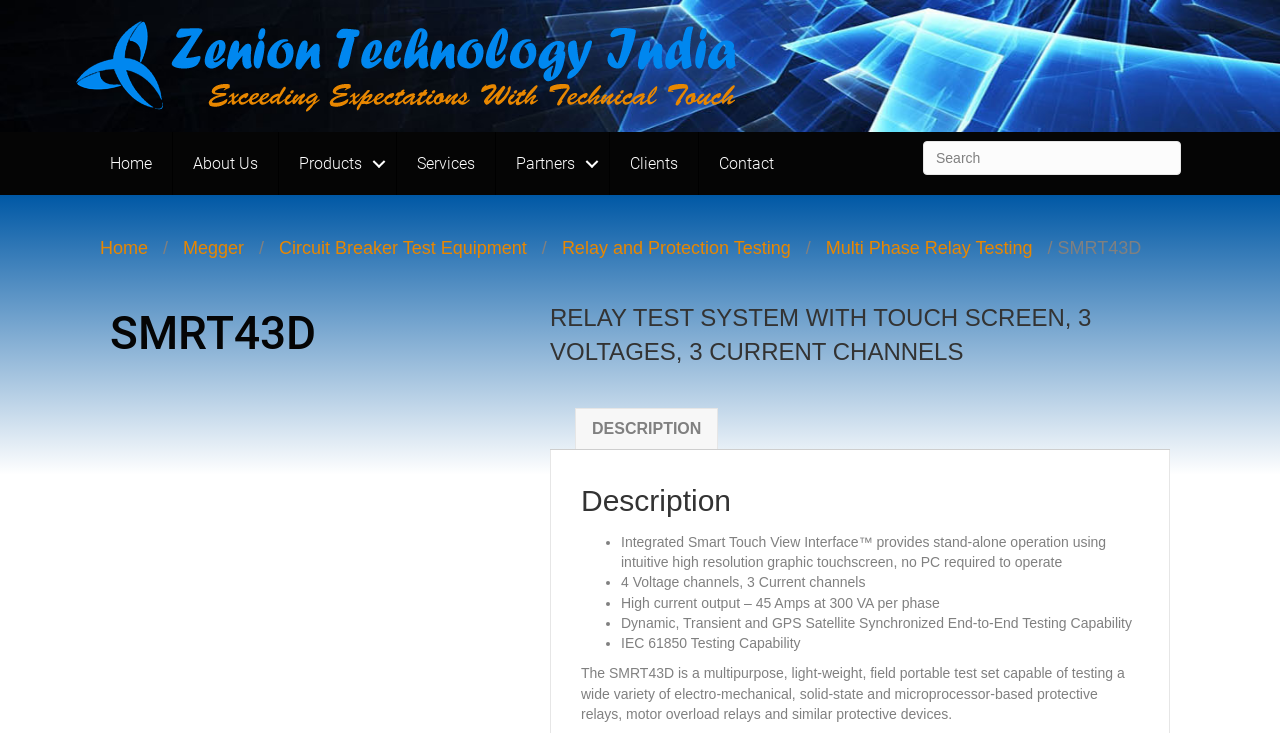Locate the bounding box of the user interface element based on this description: "Home".

[0.07, 0.311, 0.123, 0.366]